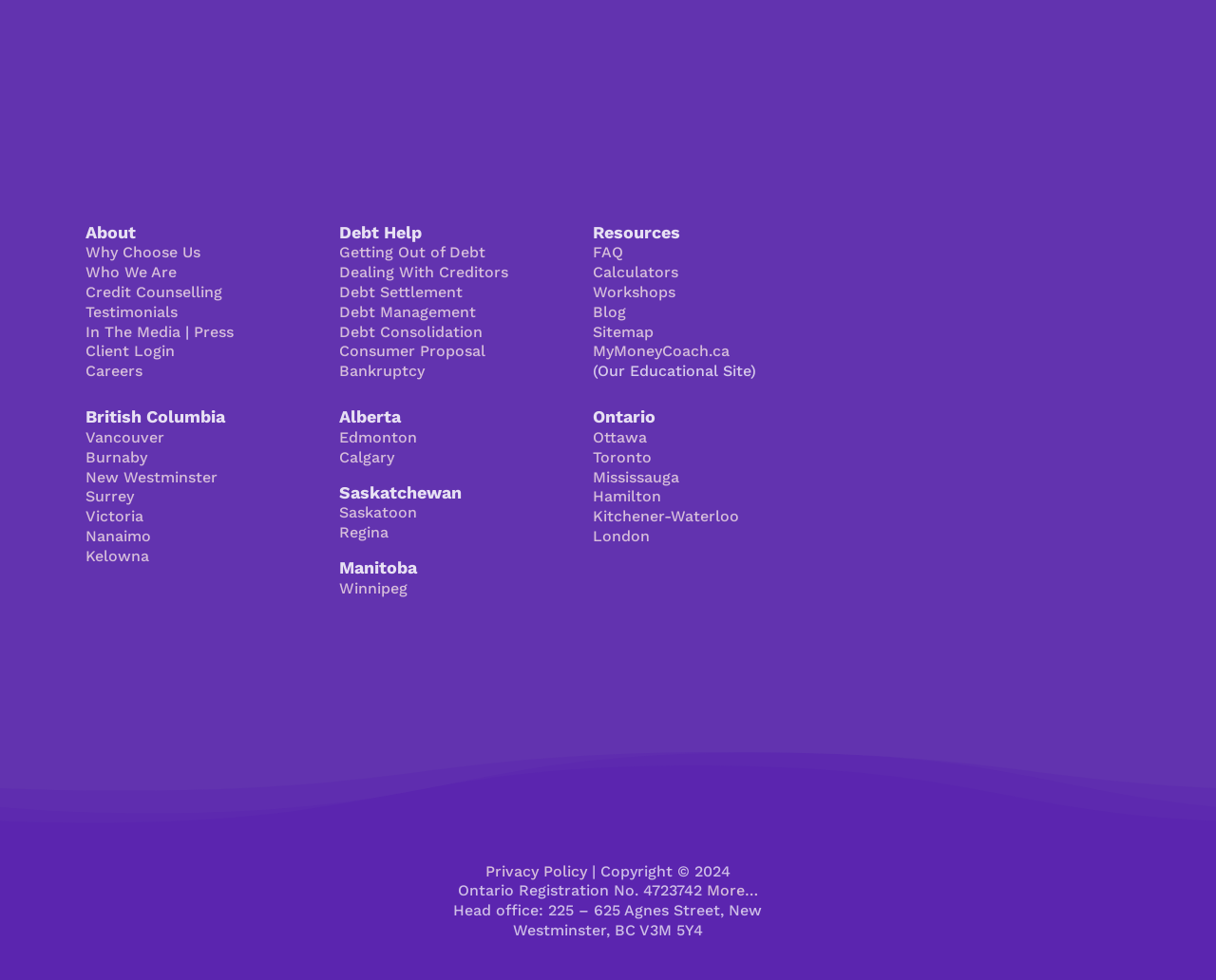For the following element description, predict the bounding box coordinates in the format (top-left x, top-left y, bottom-right x, bottom-right y). All values should be floating point numbers between 0 and 1. Description: In The Media

[0.07, 0.329, 0.148, 0.348]